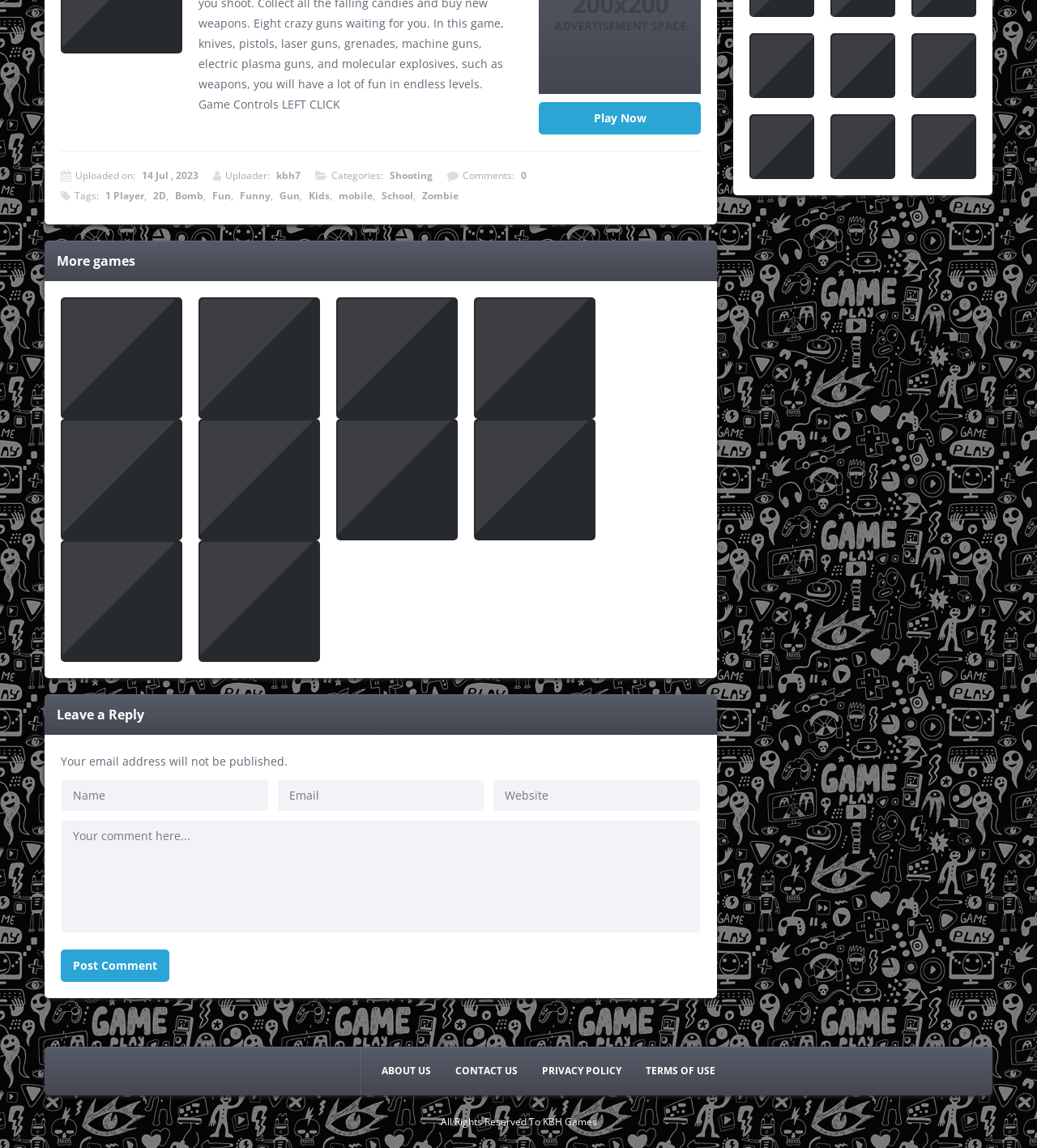Determine the bounding box coordinates for the HTML element described here: "title="Baby Hazel Alien Friend"".

[0.059, 0.259, 0.176, 0.365]